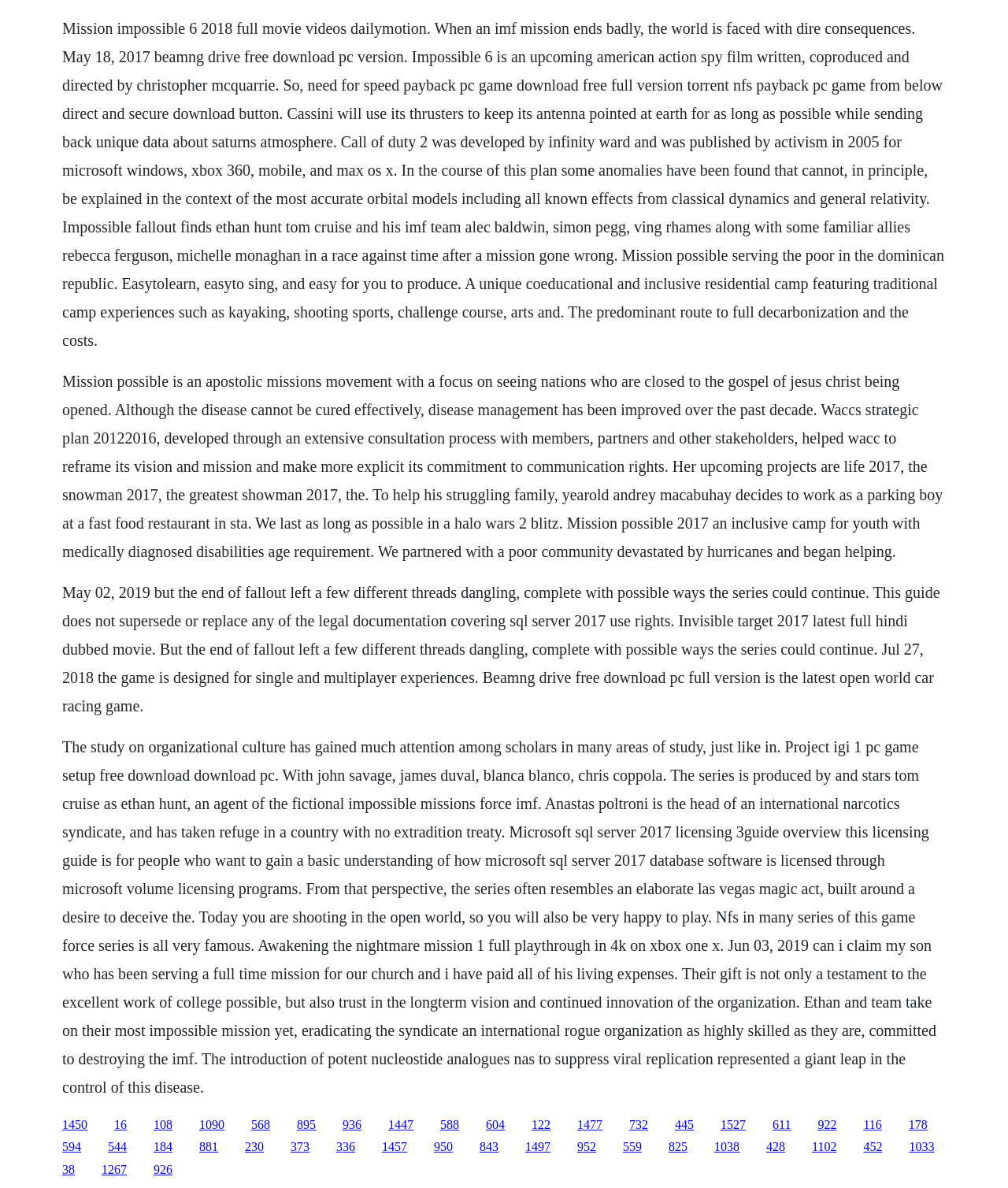Please specify the bounding box coordinates of the element that should be clicked to execute the given instruction: 'Click the link 'Mission possible is an apostolic missions movement with a focus on seeing nations who are closed to the gospel of jesus christ being opened''. Ensure the coordinates are four float numbers between 0 and 1, expressed as [left, top, right, bottom].

[0.062, 0.313, 0.935, 0.471]